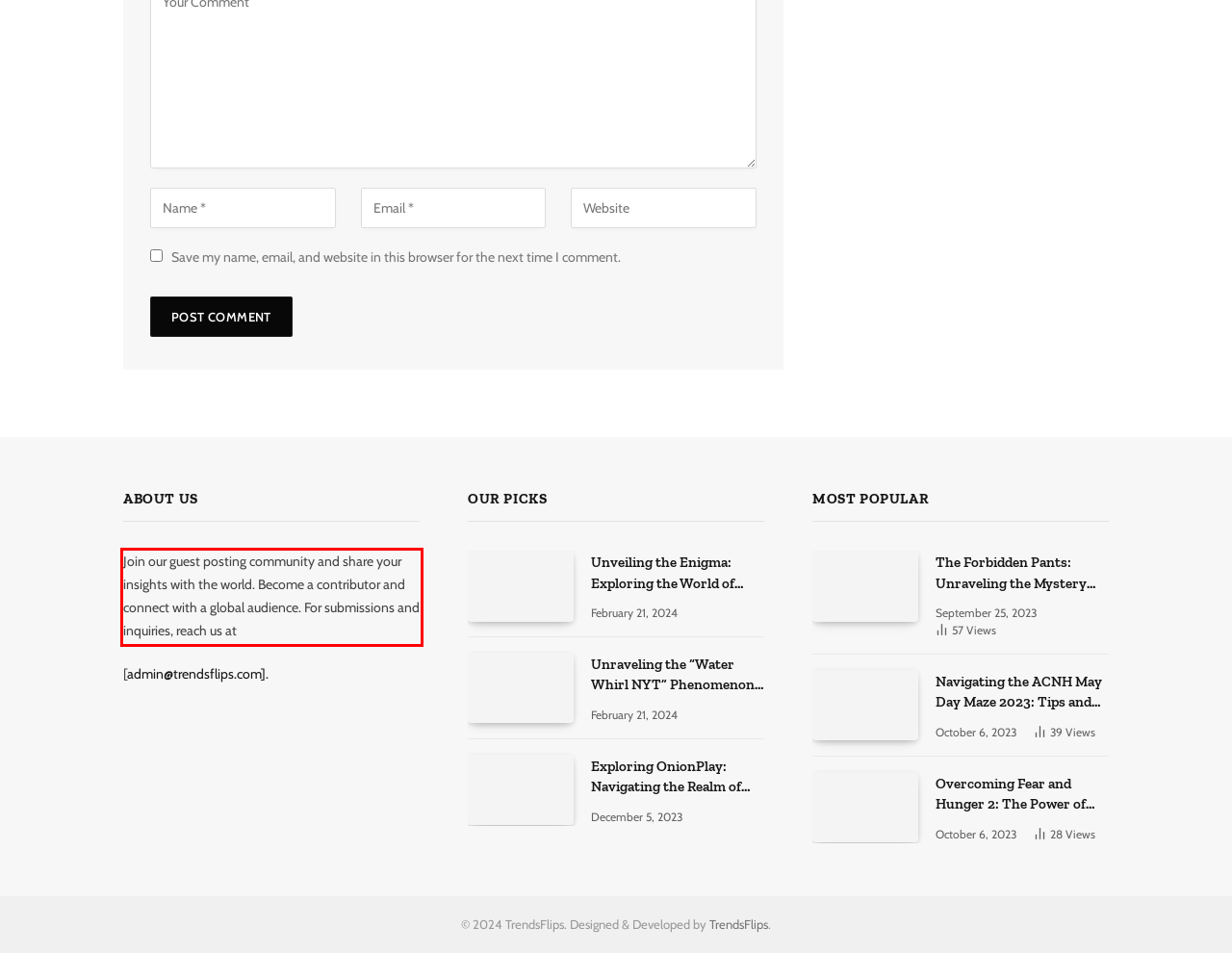Analyze the webpage screenshot and use OCR to recognize the text content in the red bounding box.

Join our guest posting community and share your insights with the world. Become a contributor and connect with a global audience. For submissions and inquiries, reach us at